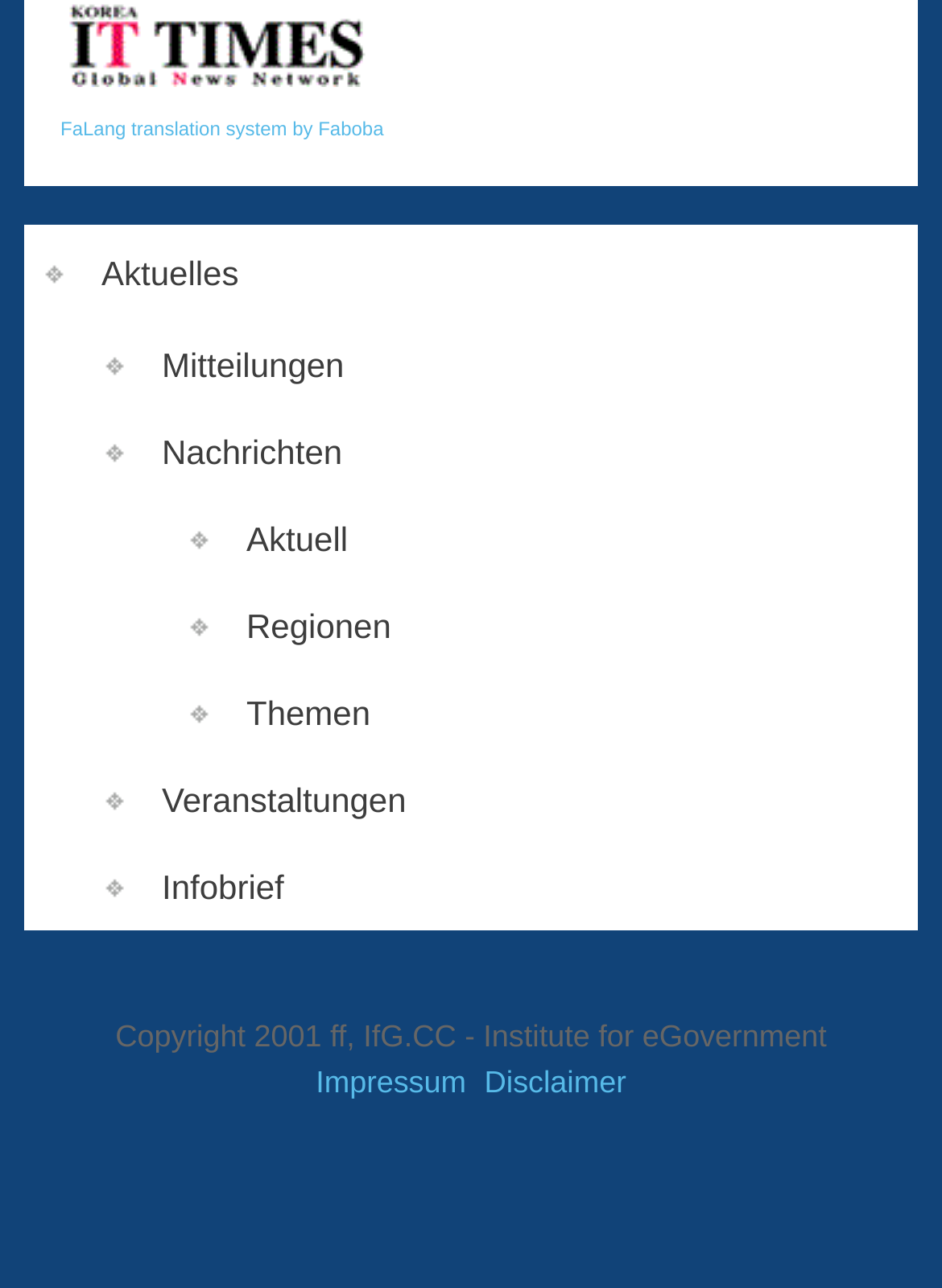Determine the bounding box coordinates of the clickable element to achieve the following action: 'visit FaLang translation system by Faboba'. Provide the coordinates as four float values between 0 and 1, formatted as [left, top, right, bottom].

[0.064, 0.093, 0.407, 0.109]